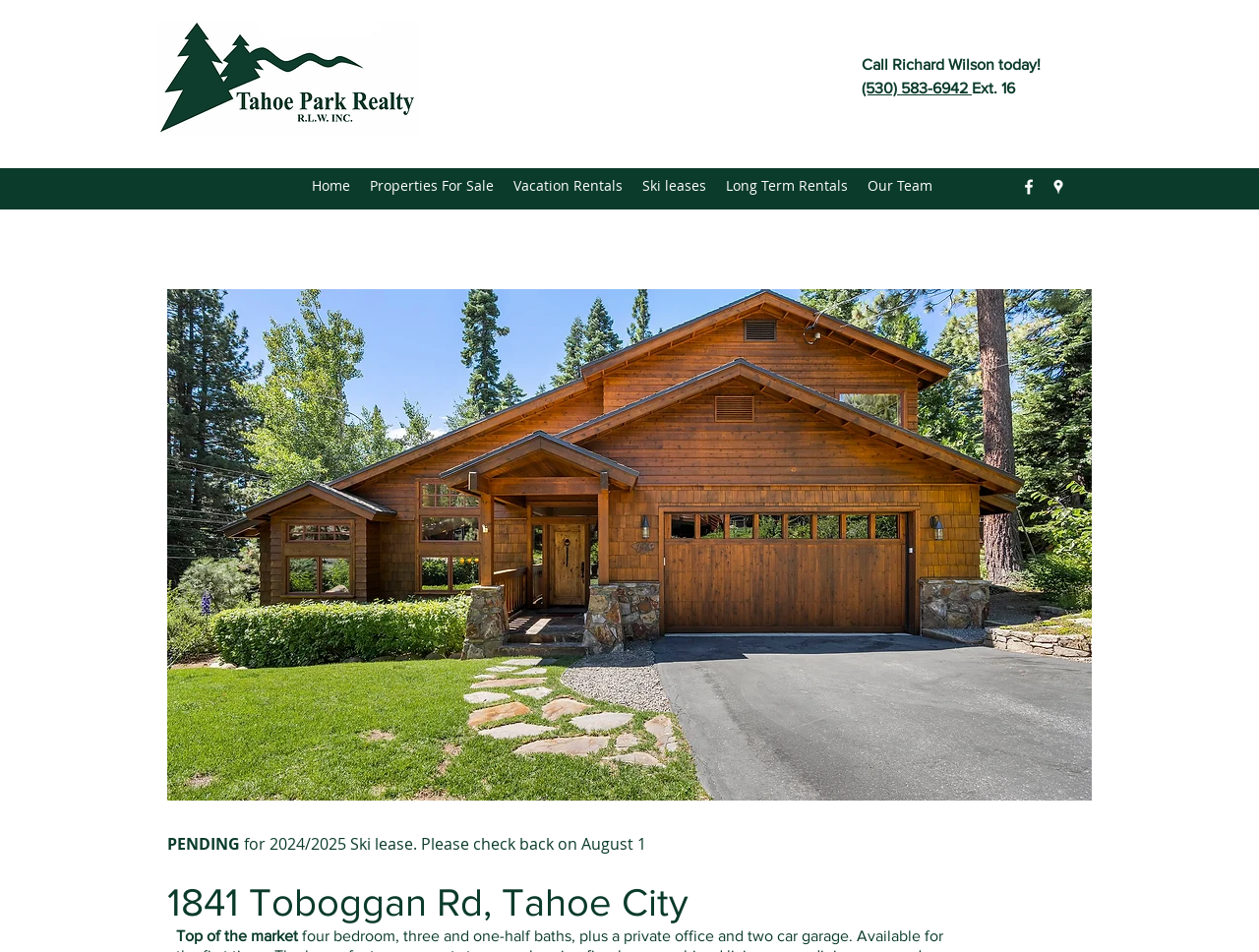Identify and extract the main heading of the webpage.

1841 Toboggan Rd, Tahoe City